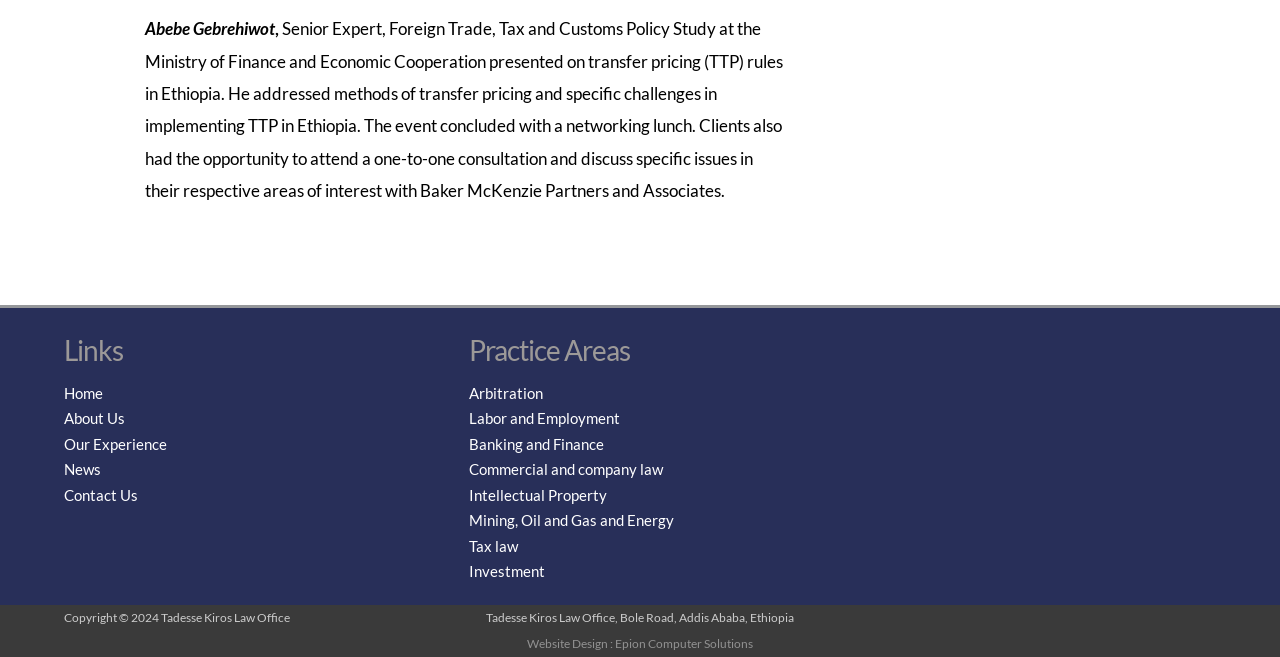Find the bounding box coordinates of the element to click in order to complete this instruction: "view Education News". The bounding box coordinates must be four float numbers between 0 and 1, denoted as [left, top, right, bottom].

None